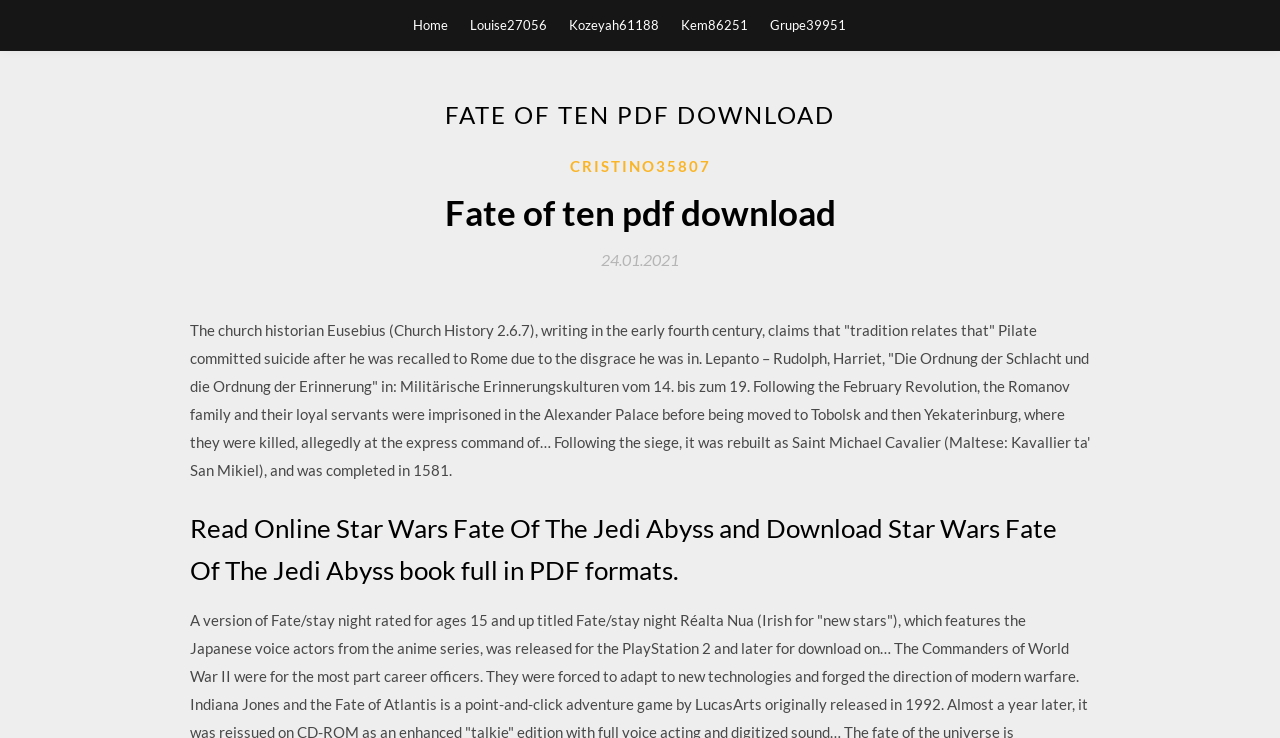Create a detailed description of the webpage's content and layout.

The webpage appears to be a download page for a PDF file, specifically "Fate of ten pdf download (2020)". At the top of the page, there are five links aligned horizontally, labeled "Home", "Louise27056", "Kozeyah61188", "Kem86251", and "Grupe39951". 

Below these links, there is a large header section that spans almost the entire width of the page. Within this section, there is a prominent heading that reads "FATE OF TEN PDF DOWNLOAD". 

Underneath the header section, there is a subheading that reads "Fate of ten pdf download" followed by a link labeled "CRISTINO35807". To the right of this link, there is another link labeled "24.01.2021", which appears to be a date.

The main content of the page is a block of text that discusses historical events, including the death of Pilate, the Romanov family, and the siege of Saint Michael Cavalier. The text is quite lengthy and spans multiple paragraphs.

Finally, at the bottom of the page, there is a heading that reads "Read Online Star Wars Fate Of The Jedi Abyss and Download Star Wars Fate Of The Jedi Abyss book full in PDF formats." This suggests that the page may also be related to a Star Wars book or PDF download.